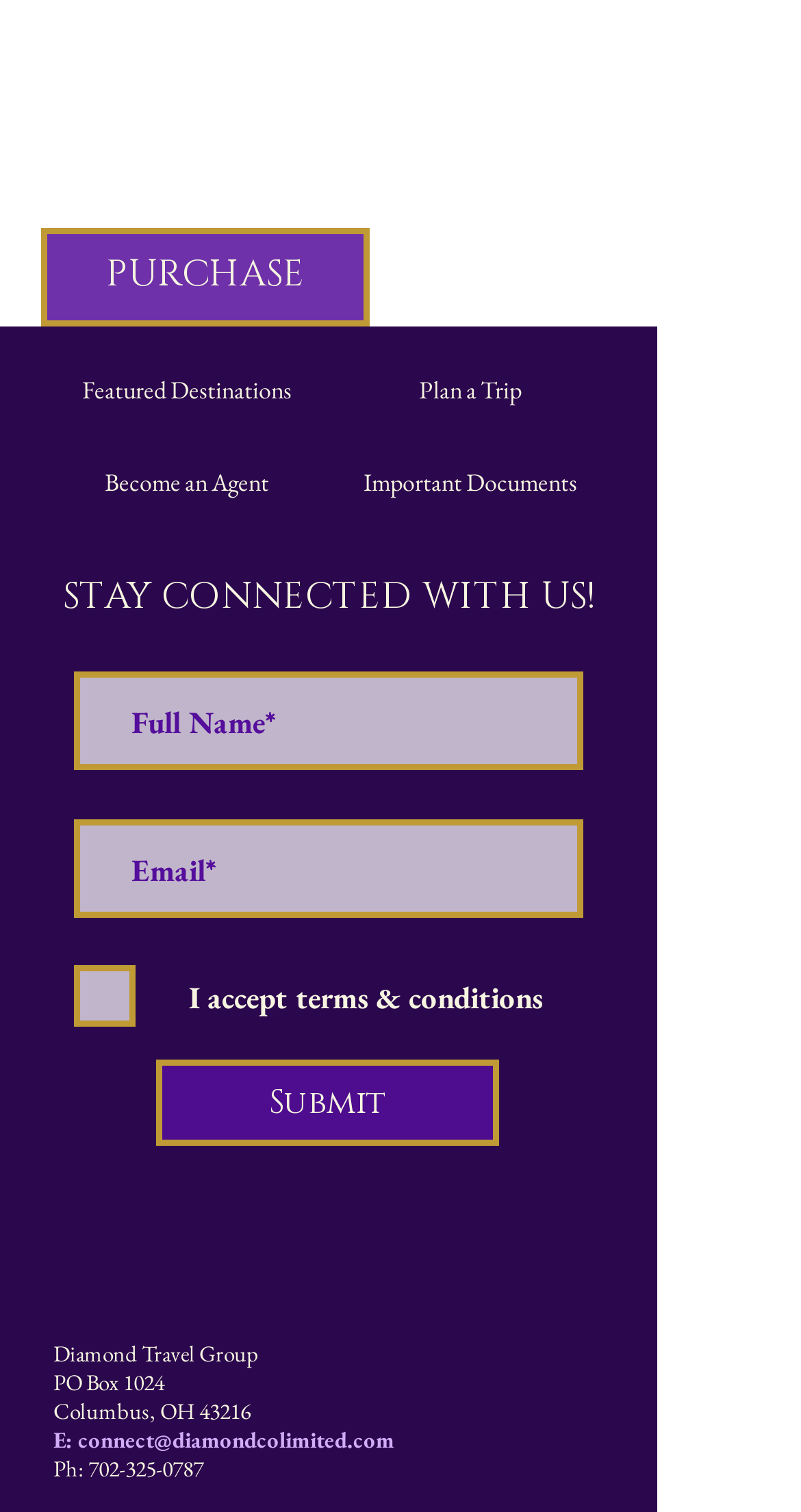Find and provide the bounding box coordinates for the UI element described here: "aria-label="Full Name*" name="full-name*" placeholder="Full Name*"". The coordinates should be given as four float numbers between 0 and 1: [left, top, right, bottom].

[0.092, 0.444, 0.728, 0.509]